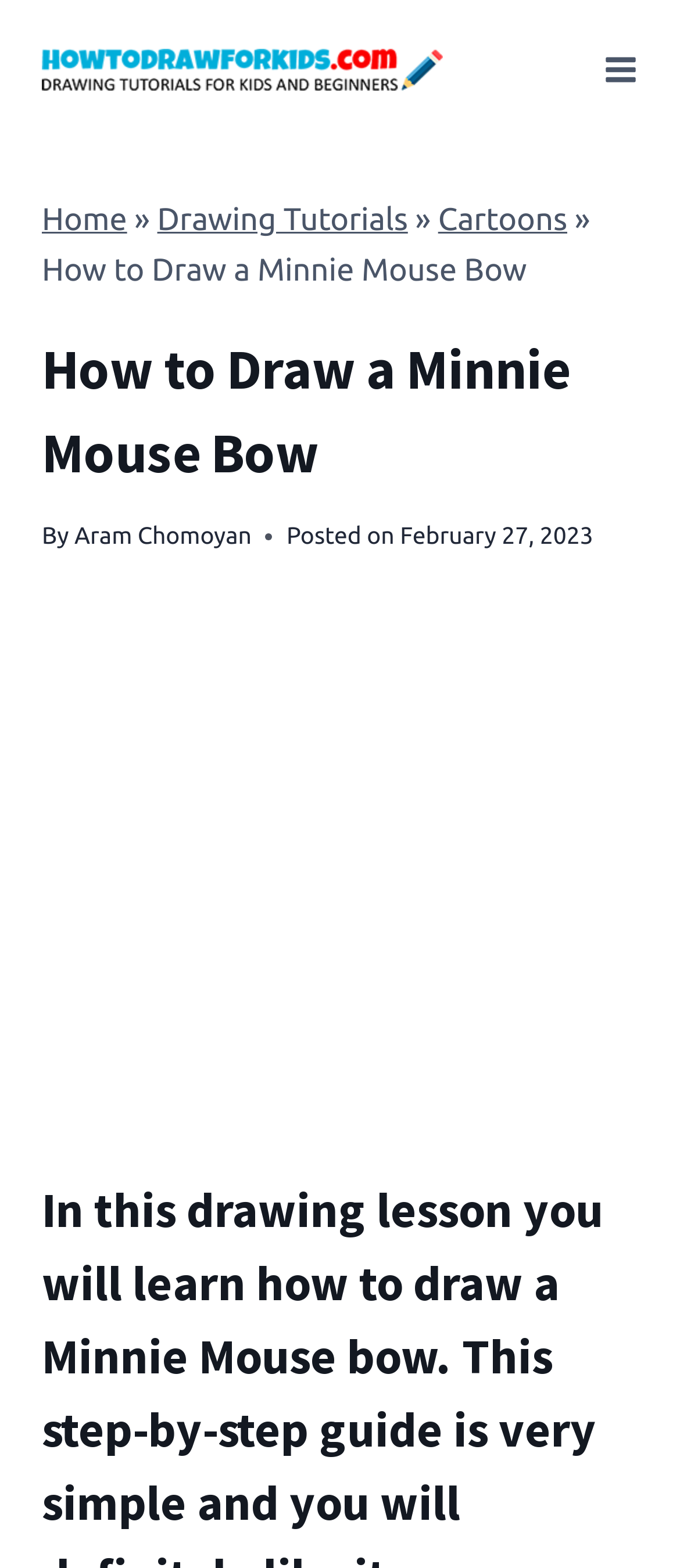Provide an in-depth caption for the contents of the webpage.

This webpage is a tutorial on how to draw a Minnie Mouse bow, specifically designed for kids. At the top left corner, there is a logo of "How to Draw for Kids" with a link to the mobile version. Next to it, on the top right corner, is a button to open the menu, which is currently not expanded. 

Below the logo, there is a header section that spans across the page, containing links to the home page, drawing tutorials, and cartoons. The title of the tutorial, "How to Draw a Minnie Mouse Bow", is prominently displayed in the center of this section. 

Further down, there is a heading that repeats the title, followed by information about the author, Aram Chomoyan, and the date the tutorial was posted, February 27, 2023.